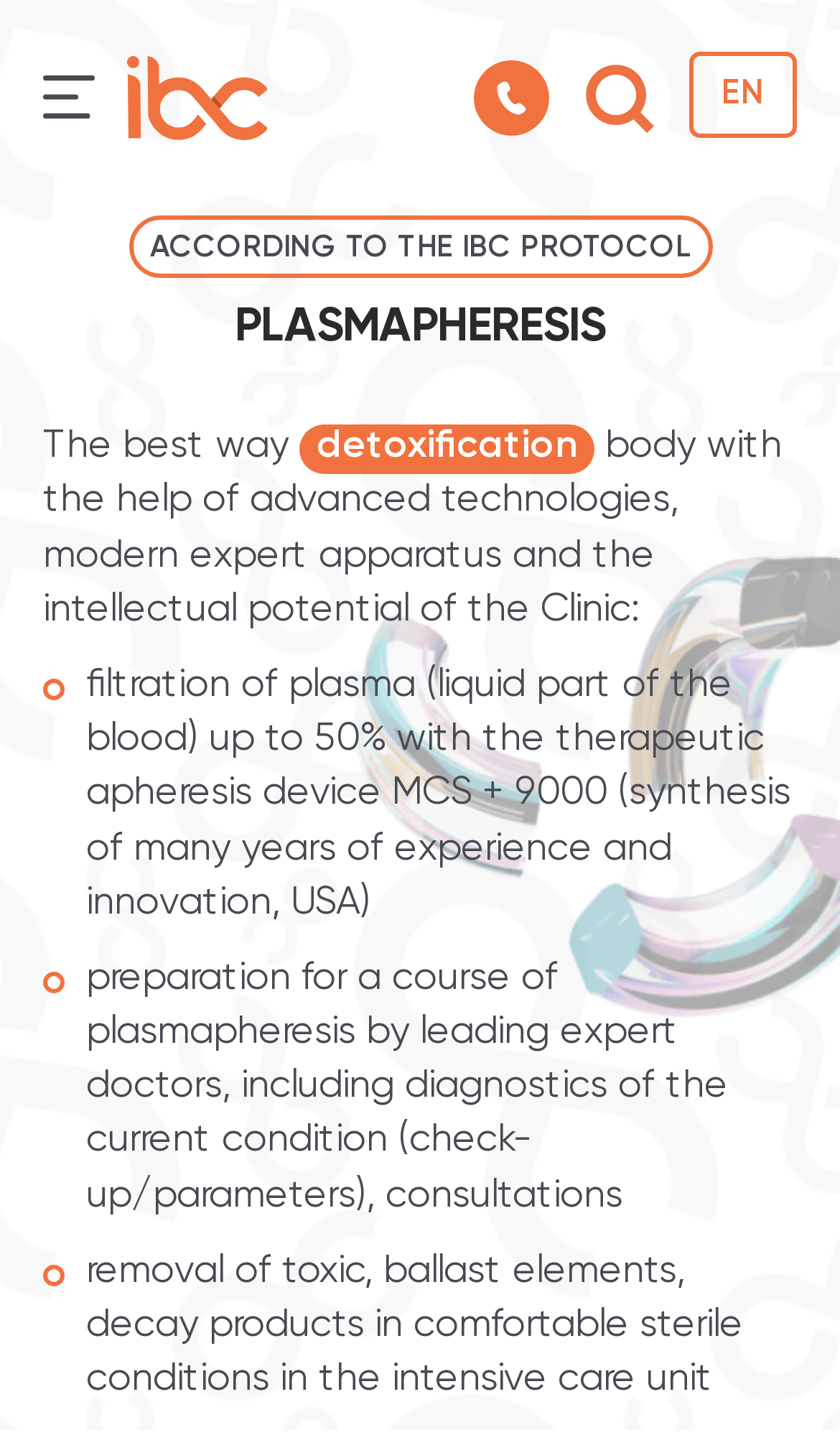Bounding box coordinates are specified in the format (top-left x, top-left y, bottom-right x, bottom-right y). All values are floating point numbers bounded between 0 and 1. Please provide the bounding box coordinate of the region this sentence describes: My Books

None